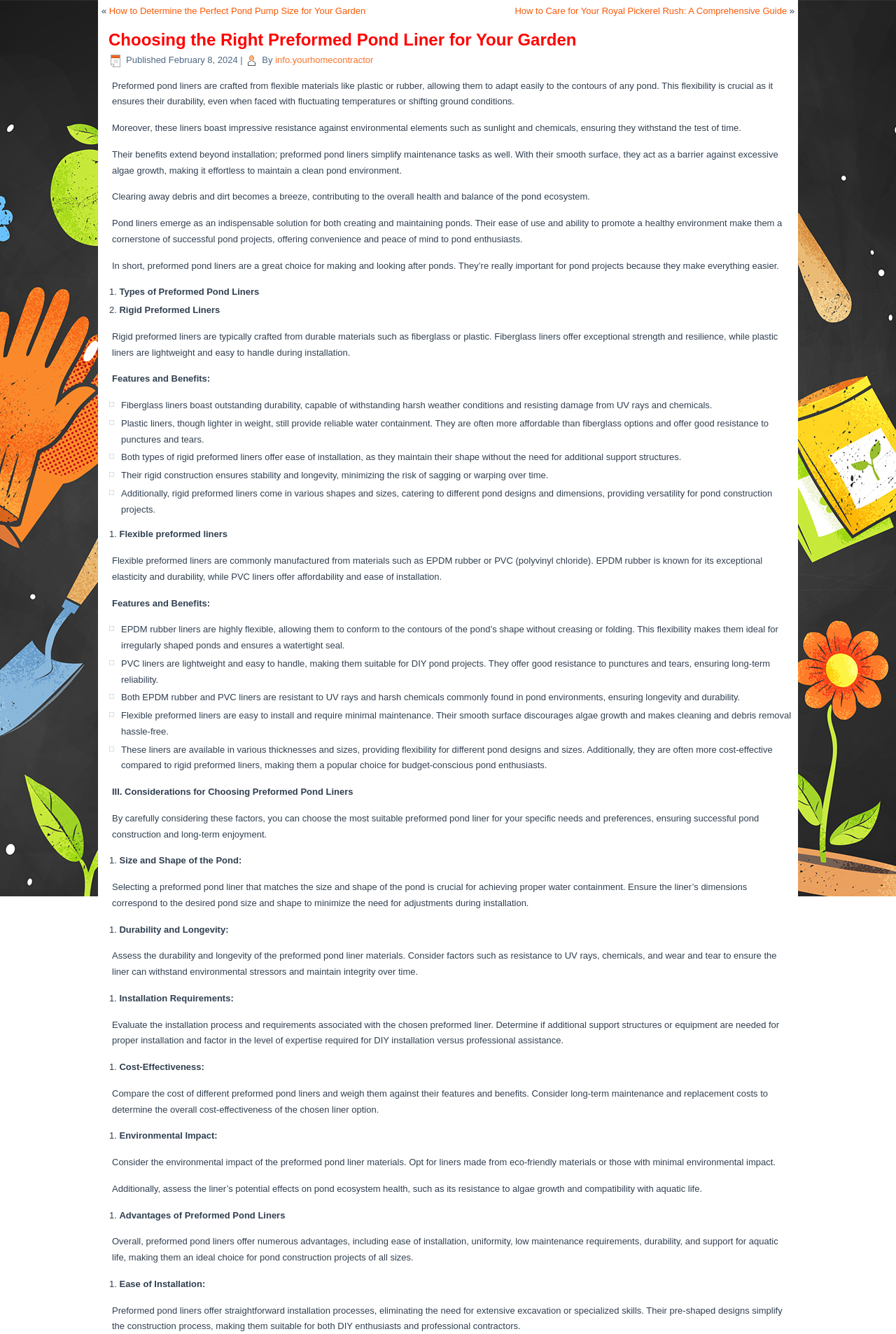What is the benefit of rigid preformed liners?
Please ensure your answer to the question is detailed and covers all necessary aspects.

The webpage states that both types of rigid preformed liners offer ease of installation, as they maintain their shape without the need for additional support structures.